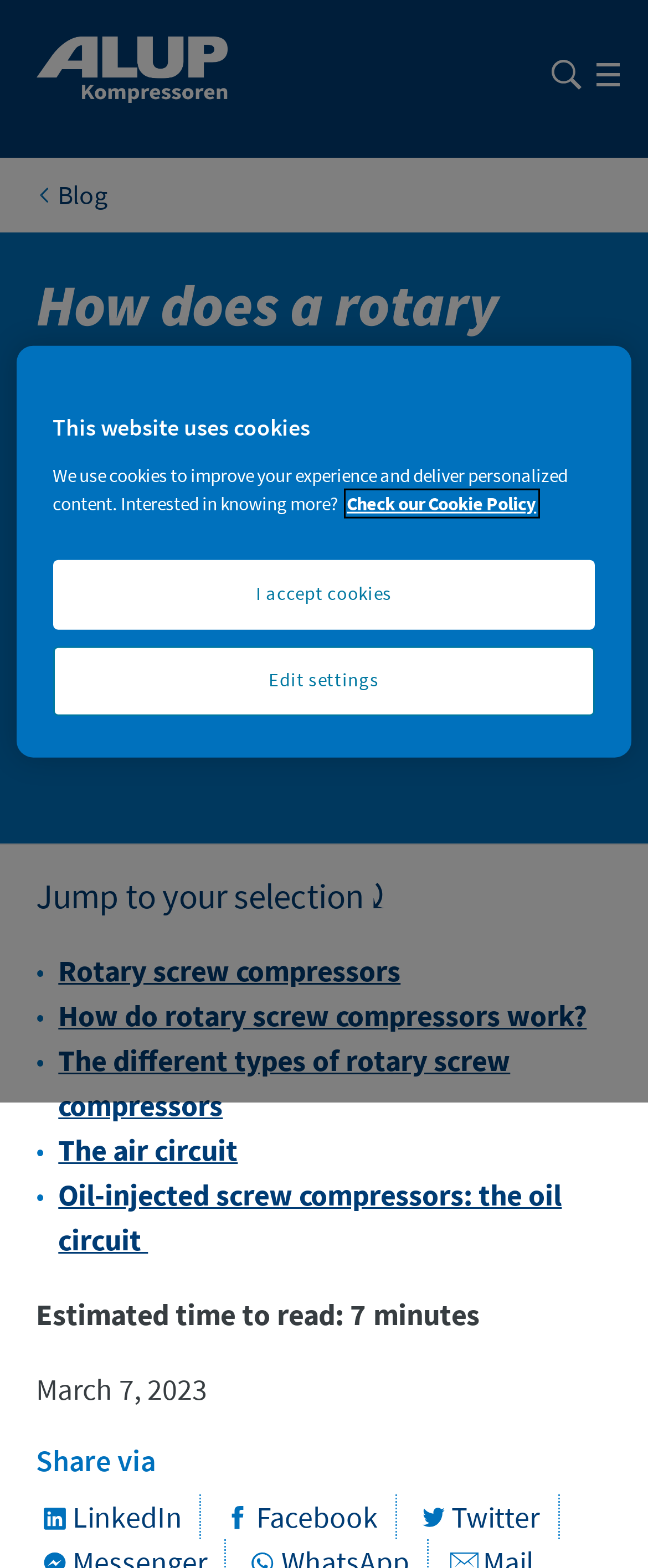Pinpoint the bounding box coordinates of the area that must be clicked to complete this instruction: "Go to Air Compressors homepage".

[0.055, 0.019, 0.35, 0.07]